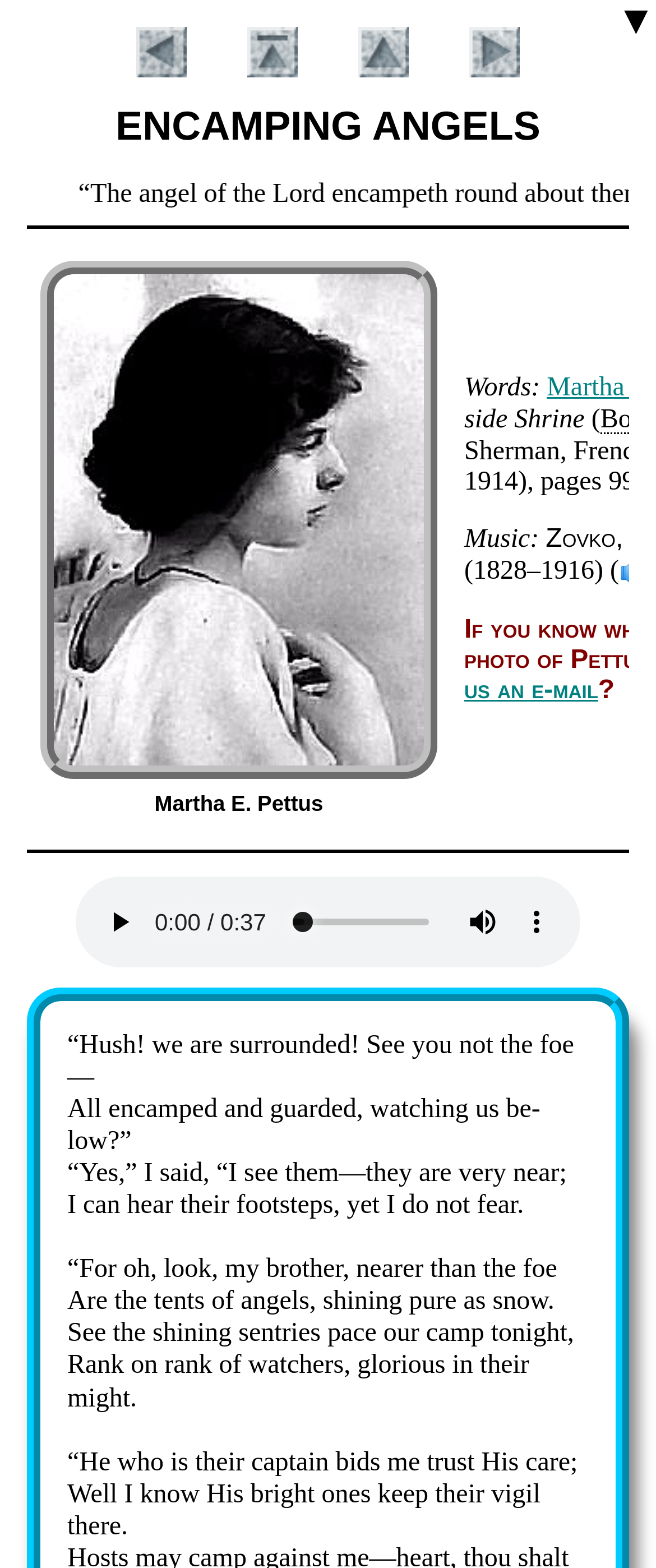What is the name of the person in the portrait?
Please answer the question with a detailed and comprehensive explanation.

I found the answer by looking at the figure element with the description 'portrait' and its corresponding figcaption element, which contains the static text 'Martha E. Pettus'.